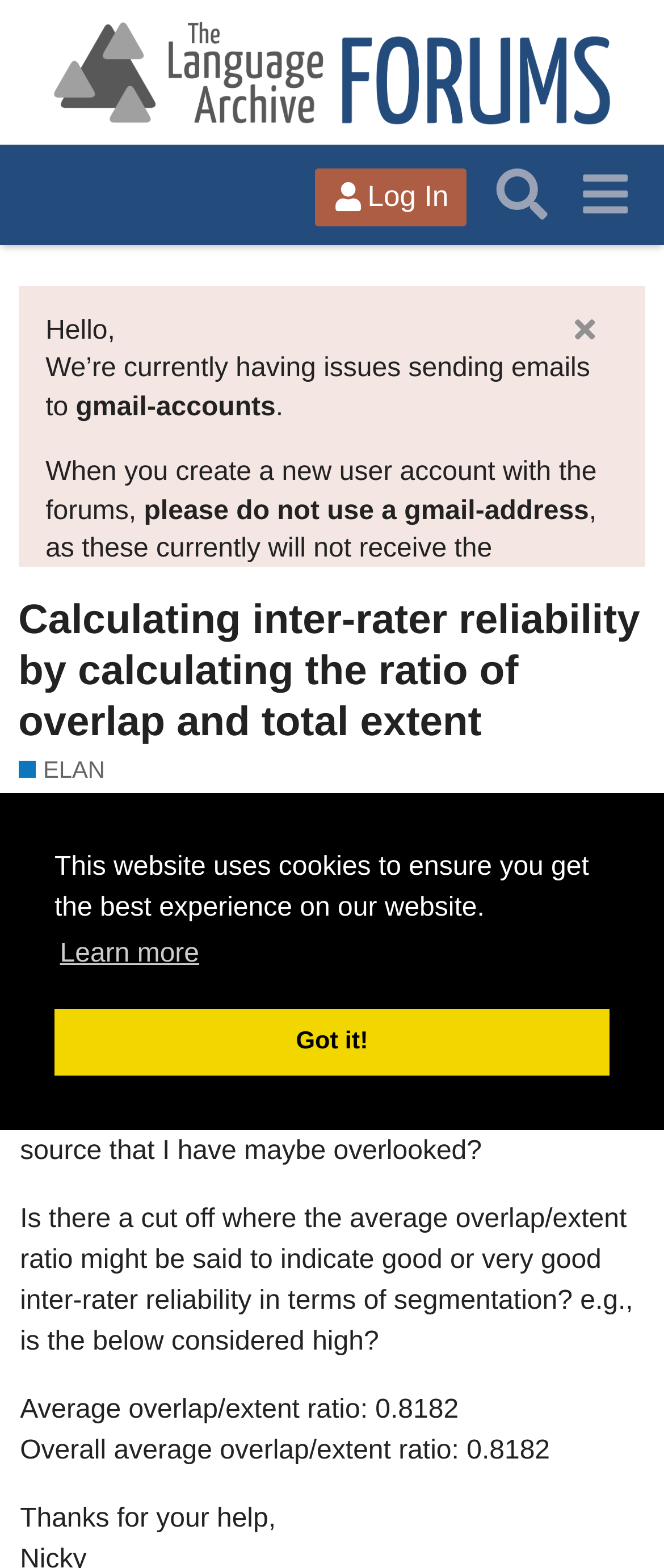Predict the bounding box of the UI element based on this description: "Twitter".

None